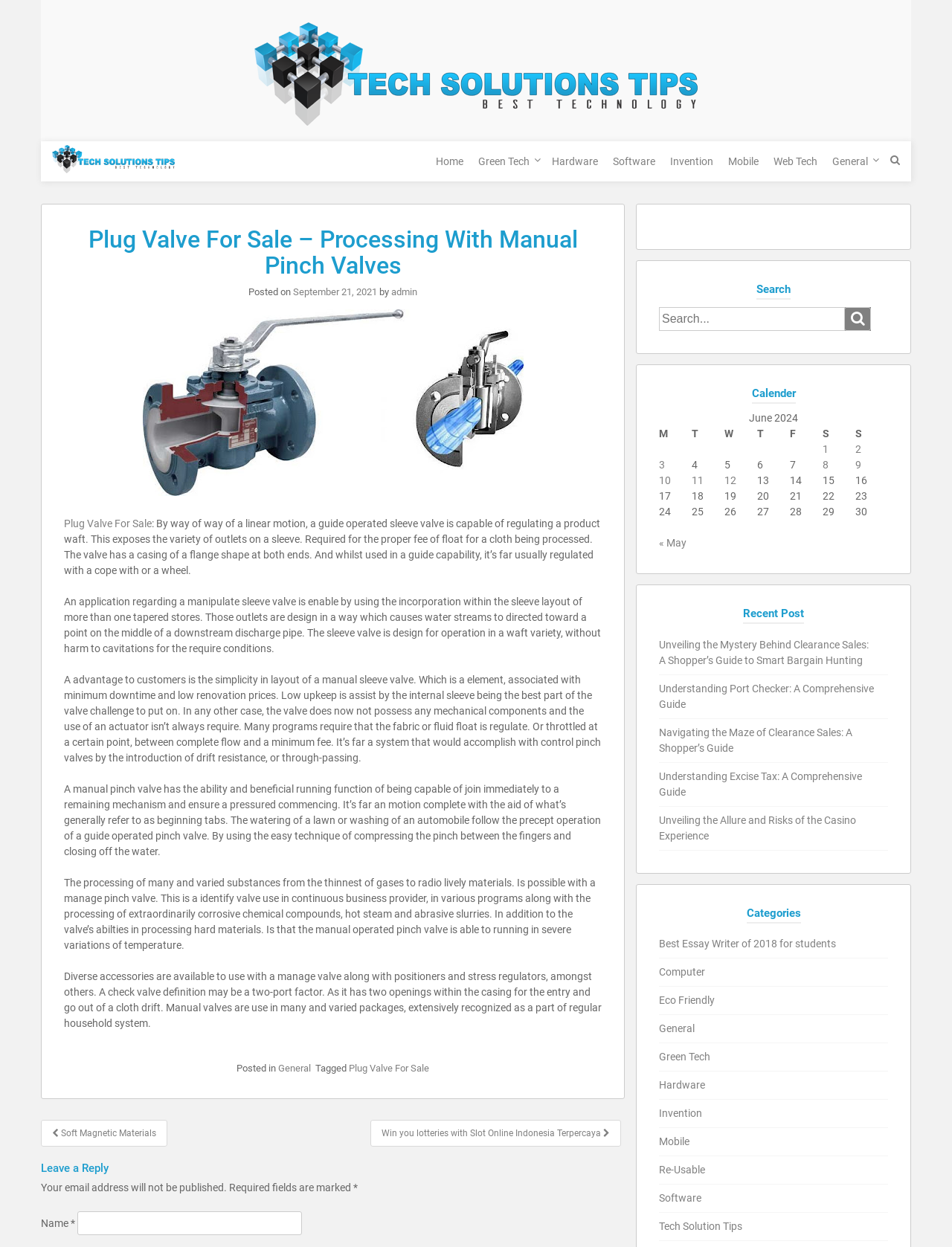Please find the bounding box coordinates of the element's region to be clicked to carry out this instruction: "Contact Us".

None